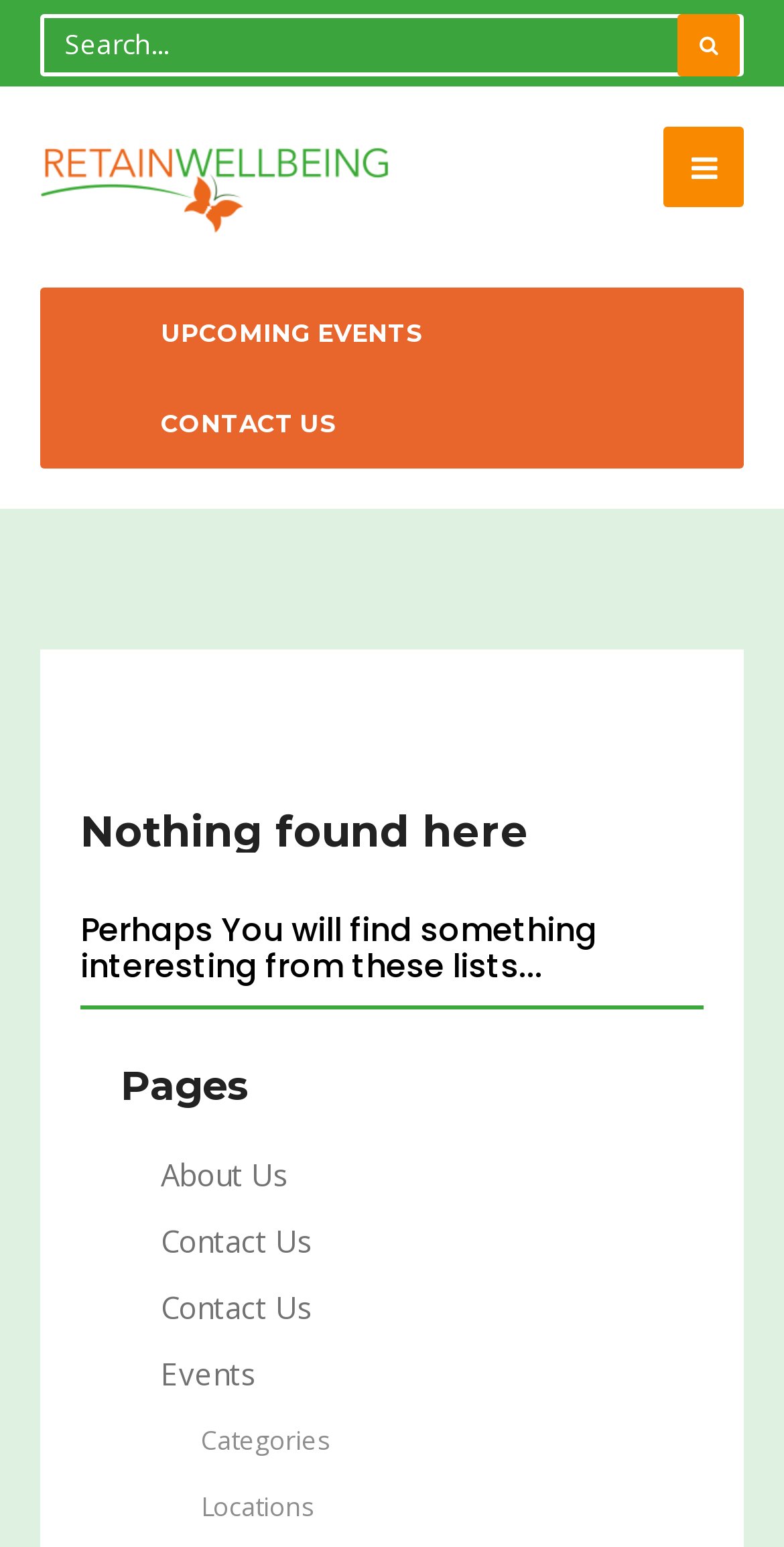Please identify the bounding box coordinates of the area I need to click to accomplish the following instruction: "view pages".

[0.154, 0.685, 0.846, 0.719]